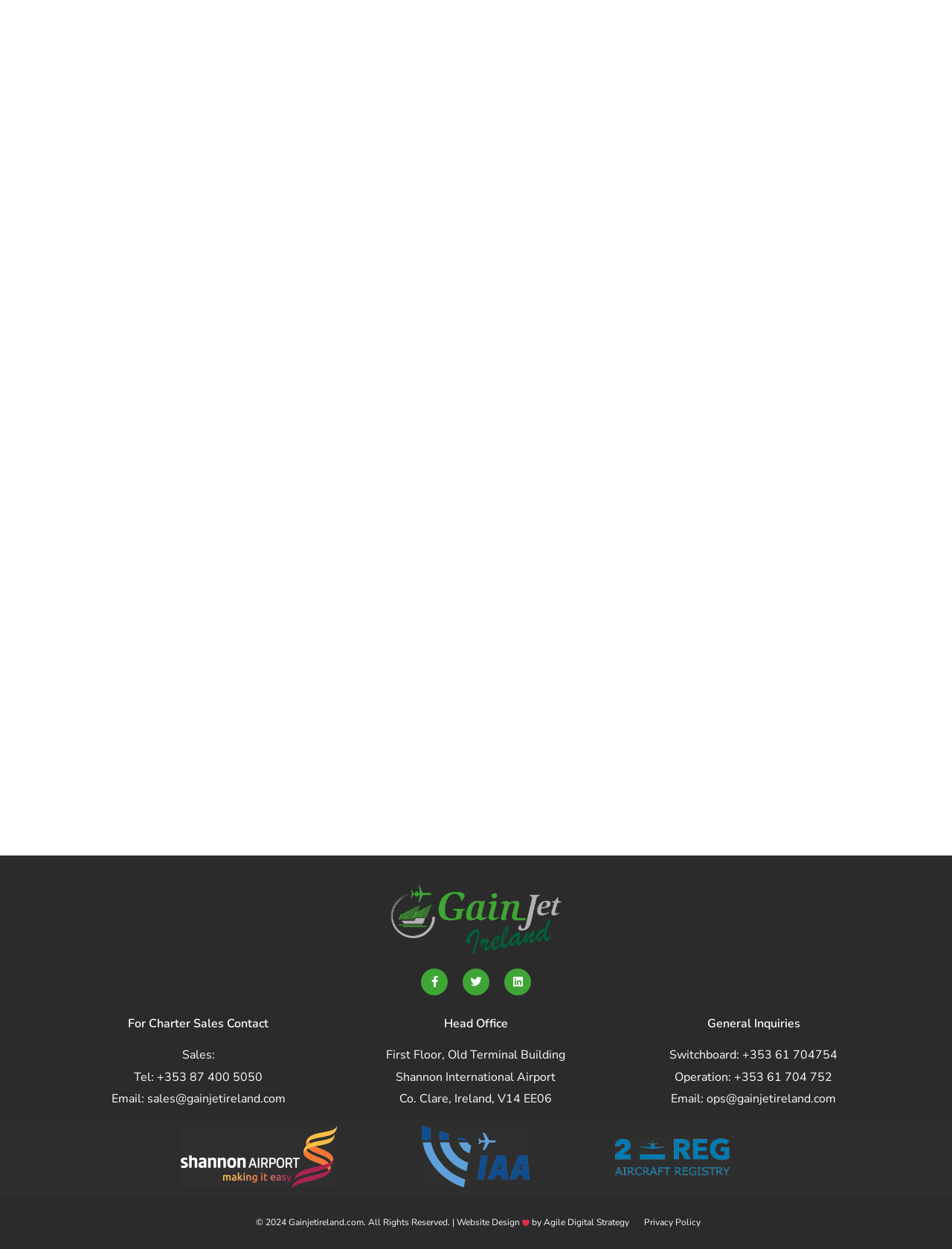Please identify the bounding box coordinates of the clickable region that I should interact with to perform the following instruction: "Click on the Facebook link". The coordinates should be expressed as four float numbers between 0 and 1, i.e., [left, top, right, bottom].

[0.442, 0.775, 0.47, 0.797]